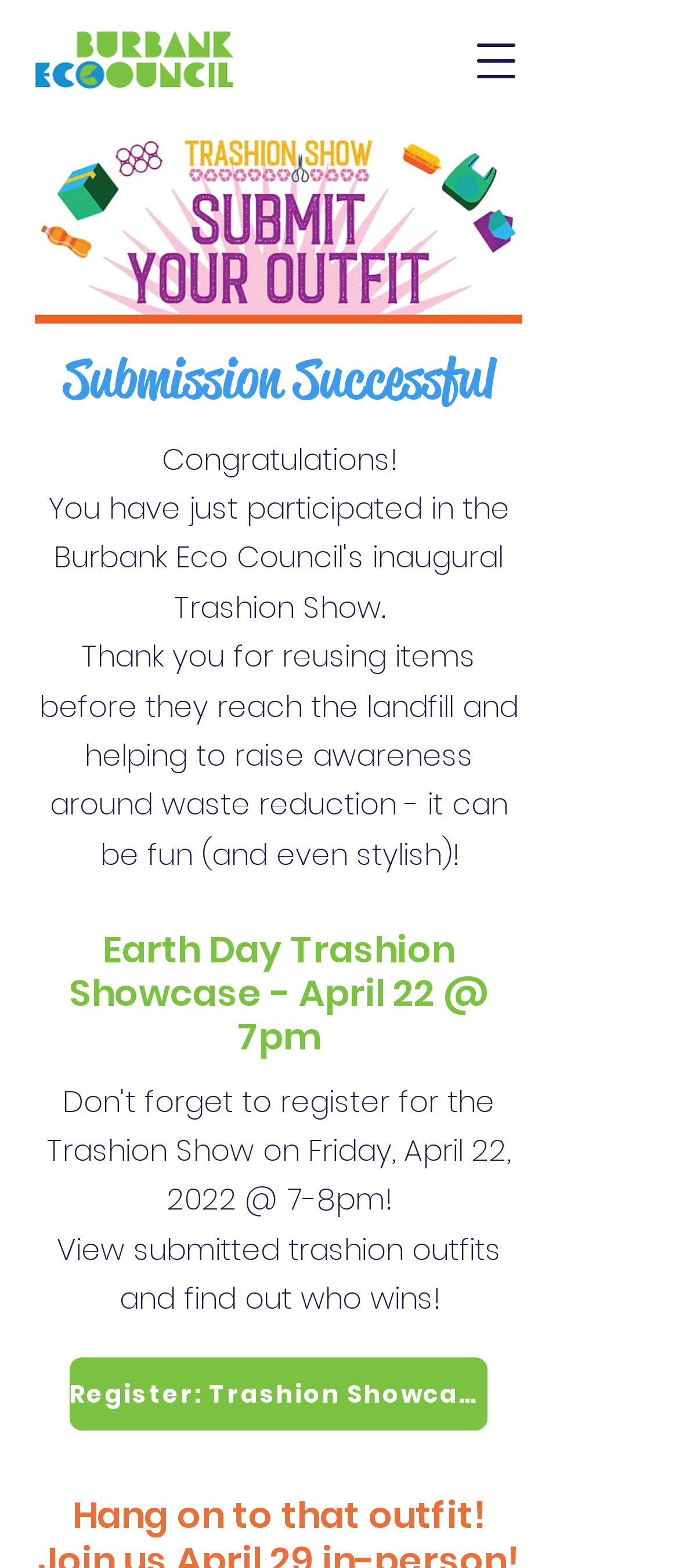What time is the Trashion Showcase?
Identify the answer in the screenshot and reply with a single word or phrase.

7pm